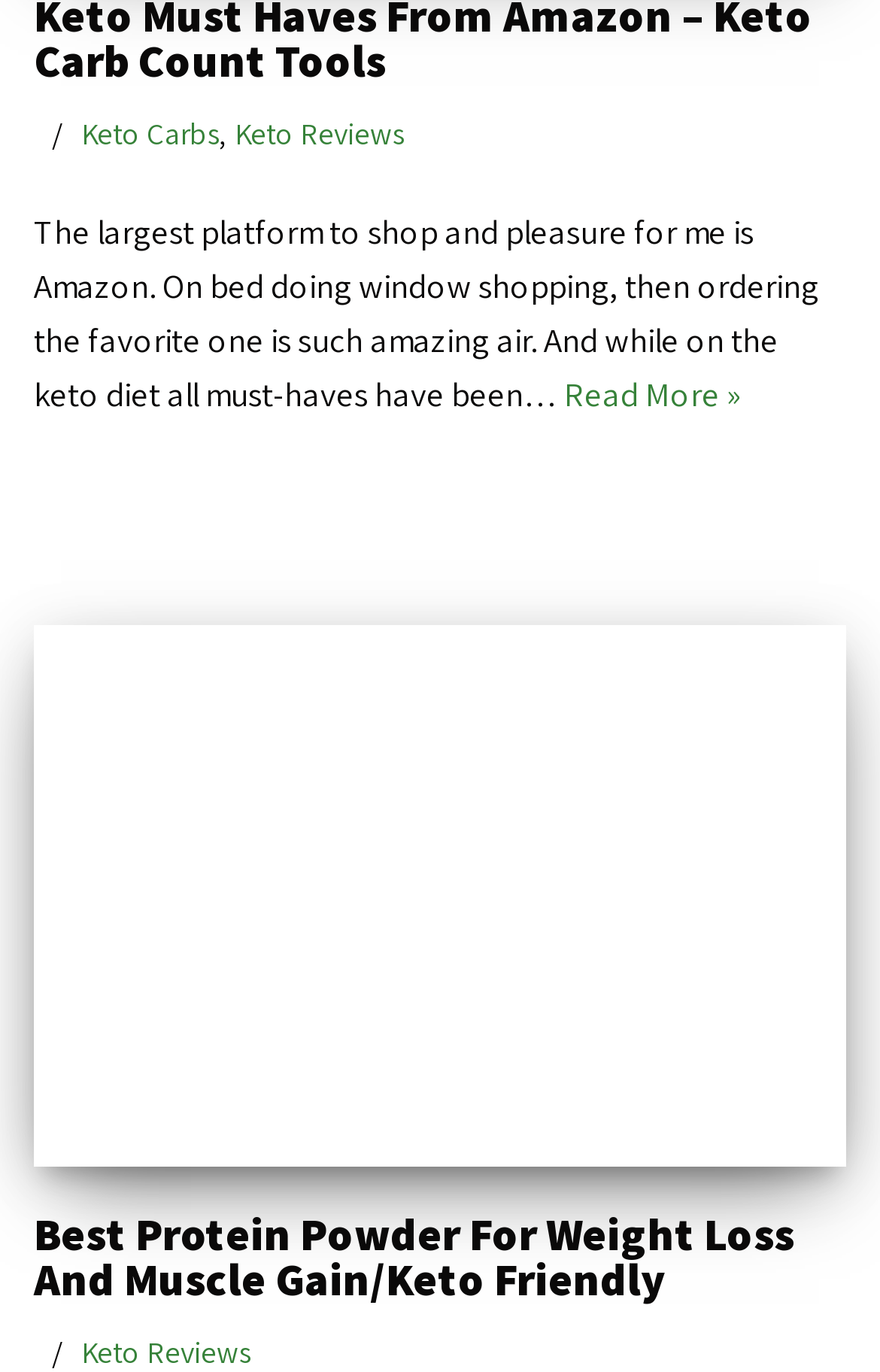How many keto-related links are at the top of the webpage?
Based on the image, provide a one-word or brief-phrase response.

2